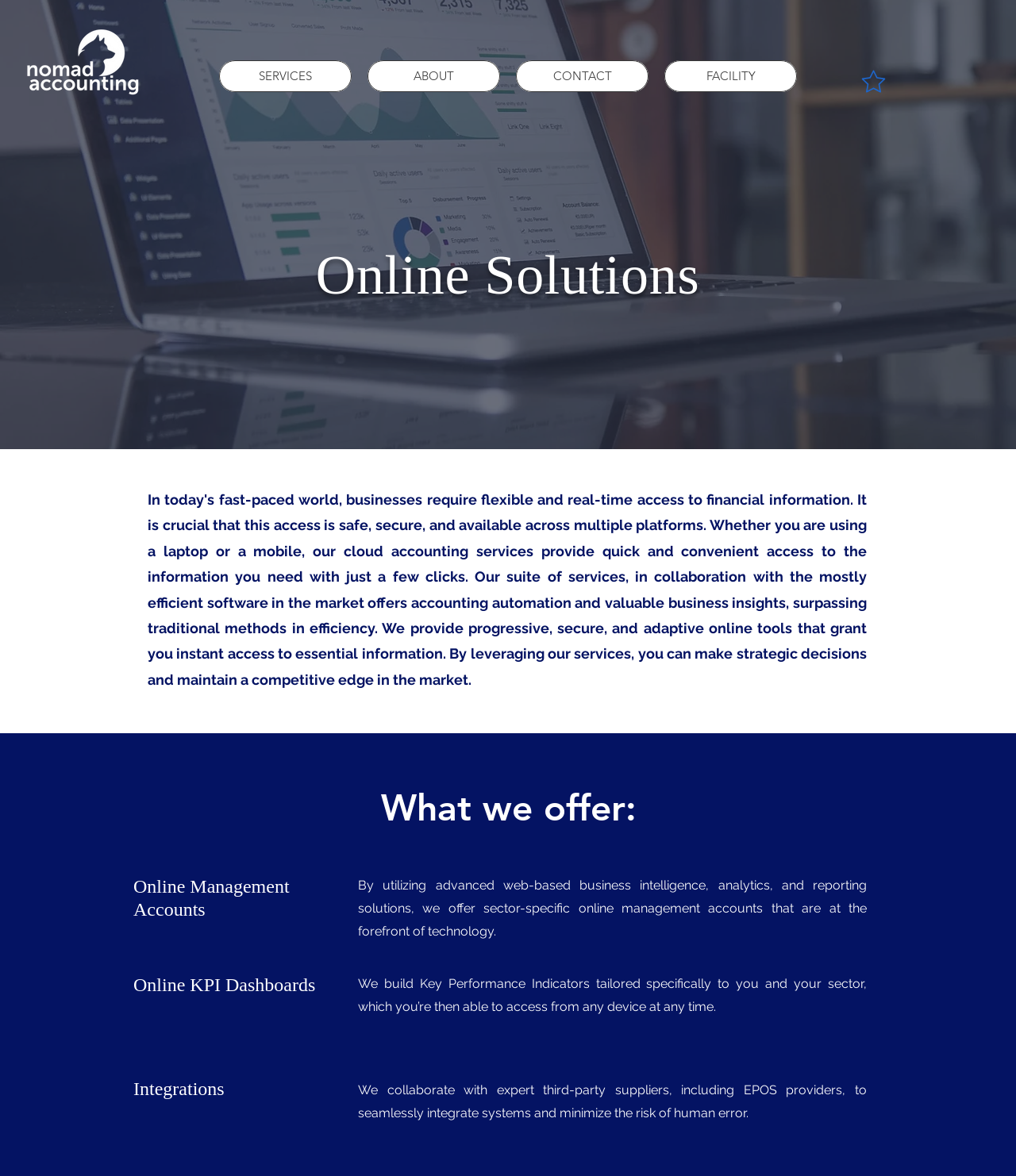How many navigation links are there?
Using the details shown in the screenshot, provide a comprehensive answer to the question.

There are four navigation links: 'SERVICES', 'ABOUT', 'CONTACT', and 'FACILITY', which are located at the top of the webpage.